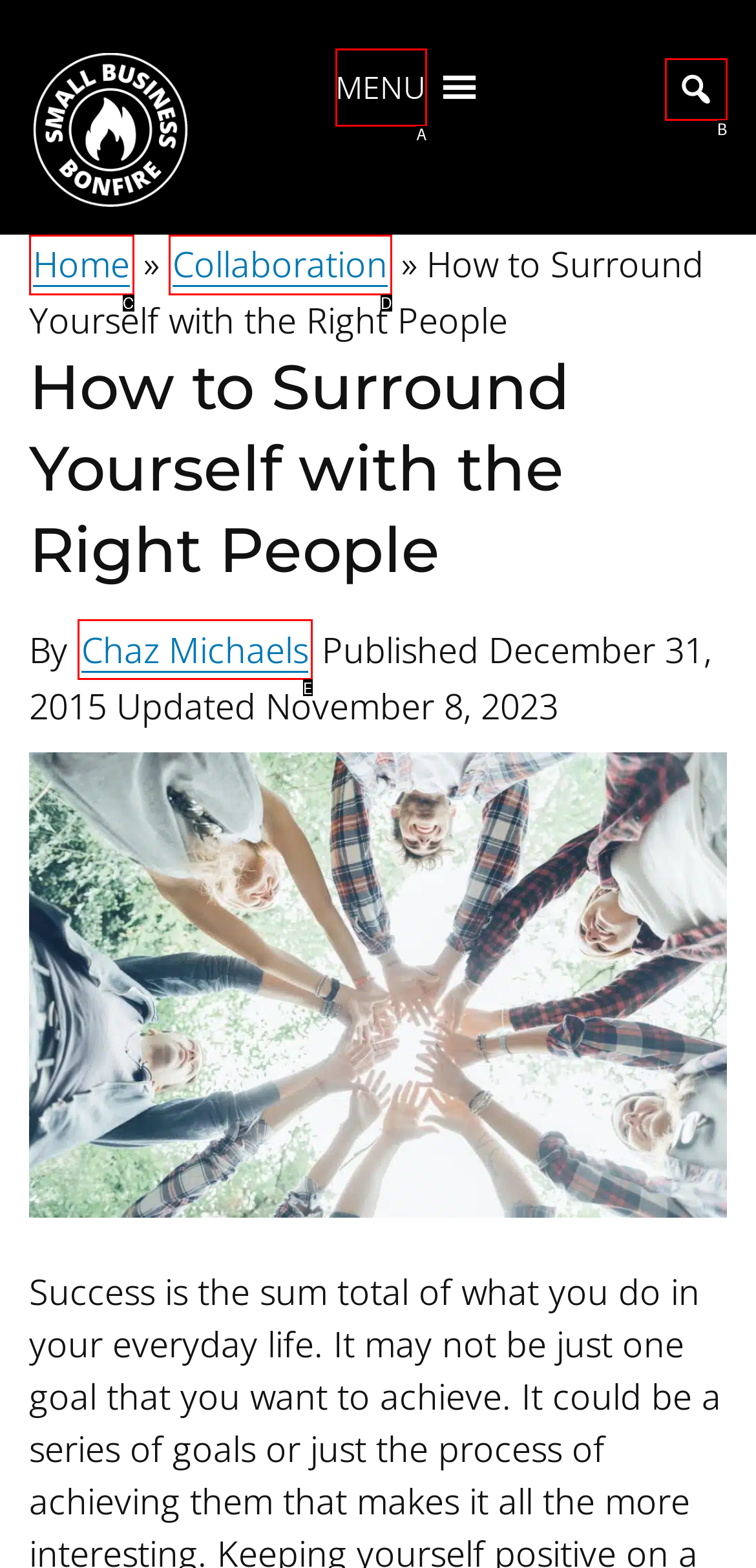Tell me which option best matches the description: aria-label="Search..." name="s"
Answer with the option's letter from the given choices directly.

B